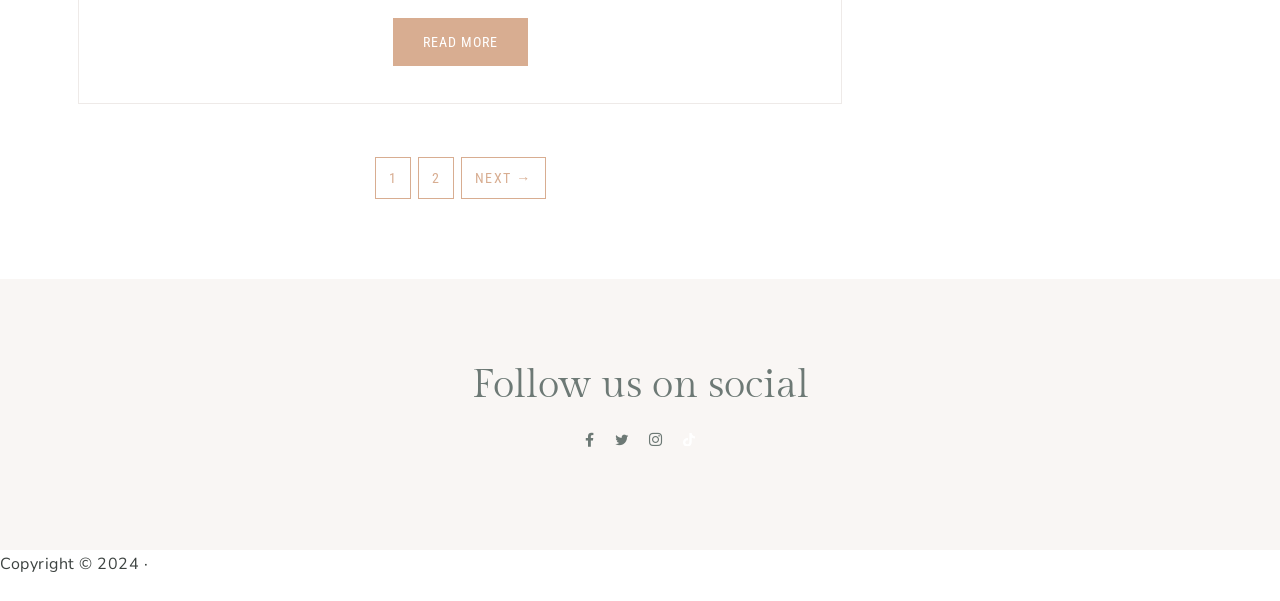Specify the bounding box coordinates of the area that needs to be clicked to achieve the following instruction: "View Instagram".

[0.501, 0.715, 0.524, 0.751]